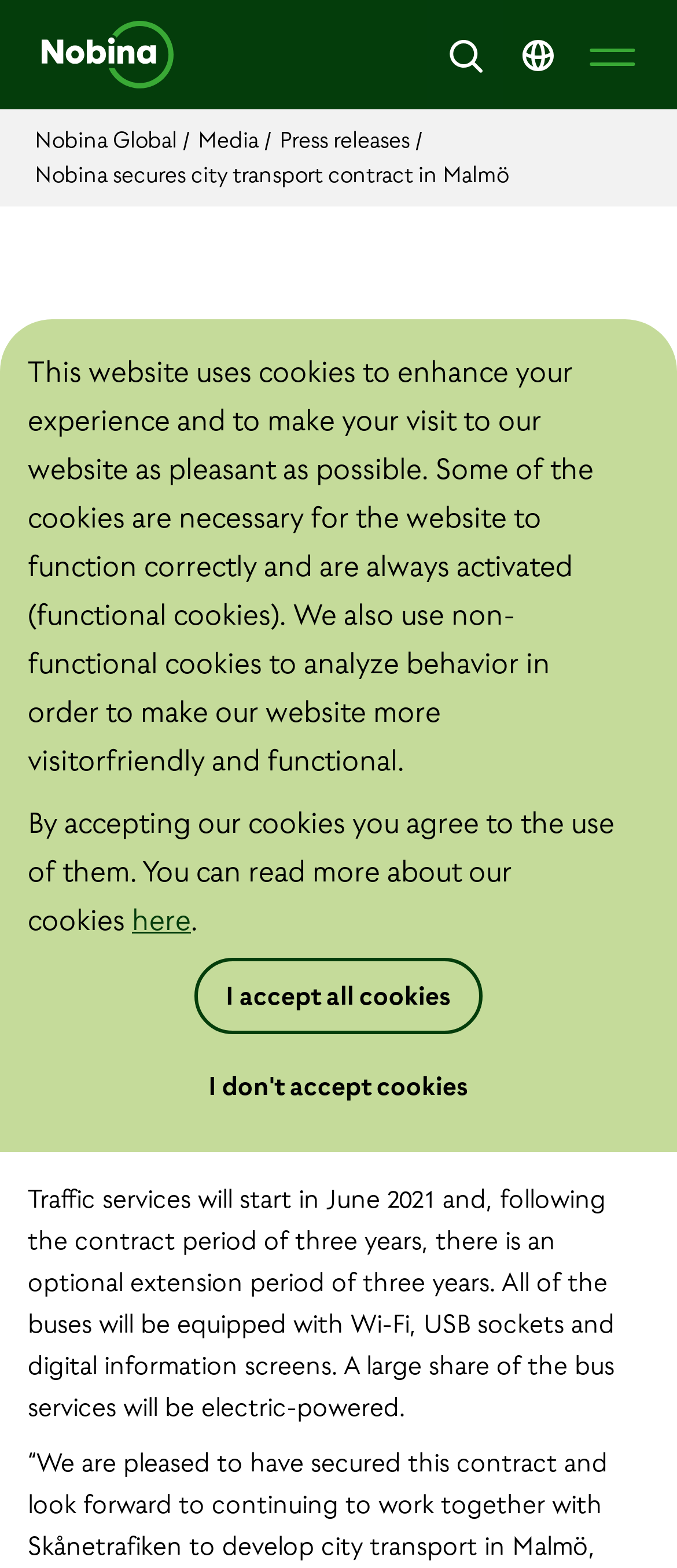Summarize the webpage in an elaborate manner.

The webpage appears to be a news article or press release from Nobina, a transportation company. At the top left of the page, there is a logo or image, accompanied by a link to the company's global website. To the right of the logo, there are three buttons: "Open menu", "Search", and another button with an image. 

Below the top section, there is a navigation menu with links to "Nobina Global", "Media", and "Press releases". The main content of the page is a news article with the title "Nobina secures city transport contract in Malmö". The article is dated November 29, 2019, and provides details about the contract, including the number of buses, the contract period, and the features of the buses. 

The article is divided into three paragraphs, with the first paragraph providing an overview of the contract, the second paragraph discussing the start date and features of the bus services, and the third paragraph containing a quote. 

At the bottom of the page, there is a notice about the use of cookies on the website, with options to accept or decline cookies.